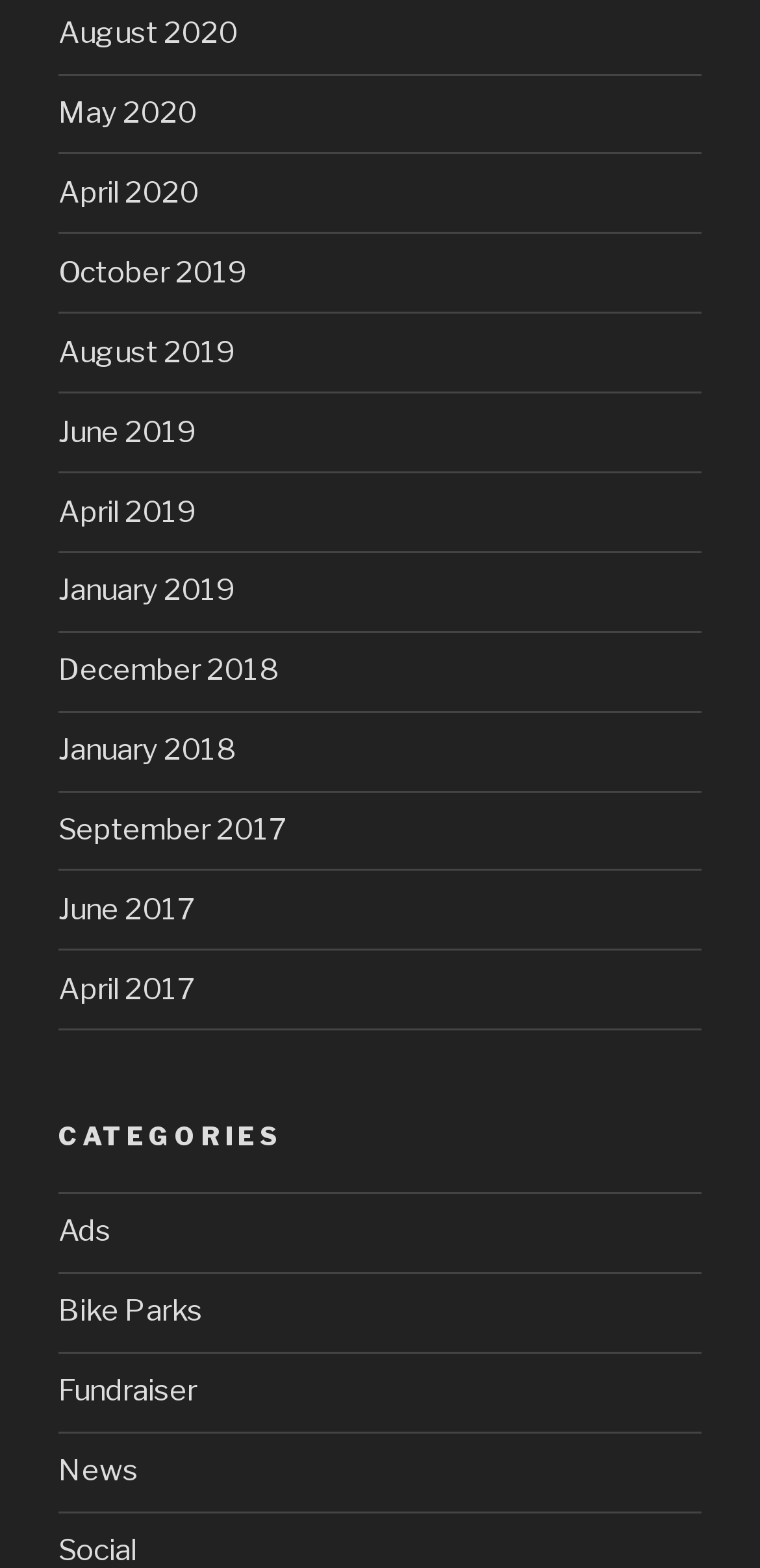Please specify the bounding box coordinates of the region to click in order to perform the following instruction: "View news".

None